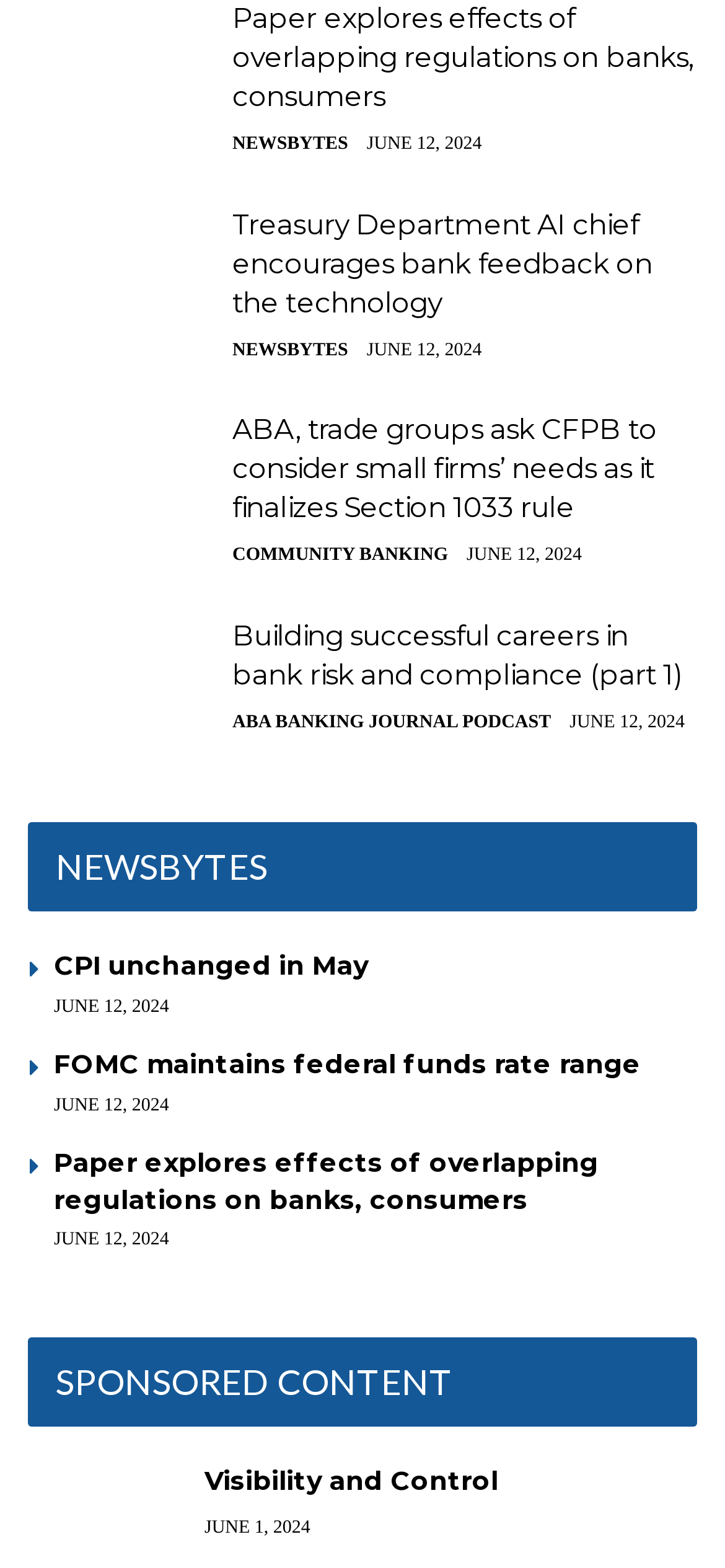Locate the bounding box of the UI element described by: "Video Materials" in the given webpage screenshot.

None